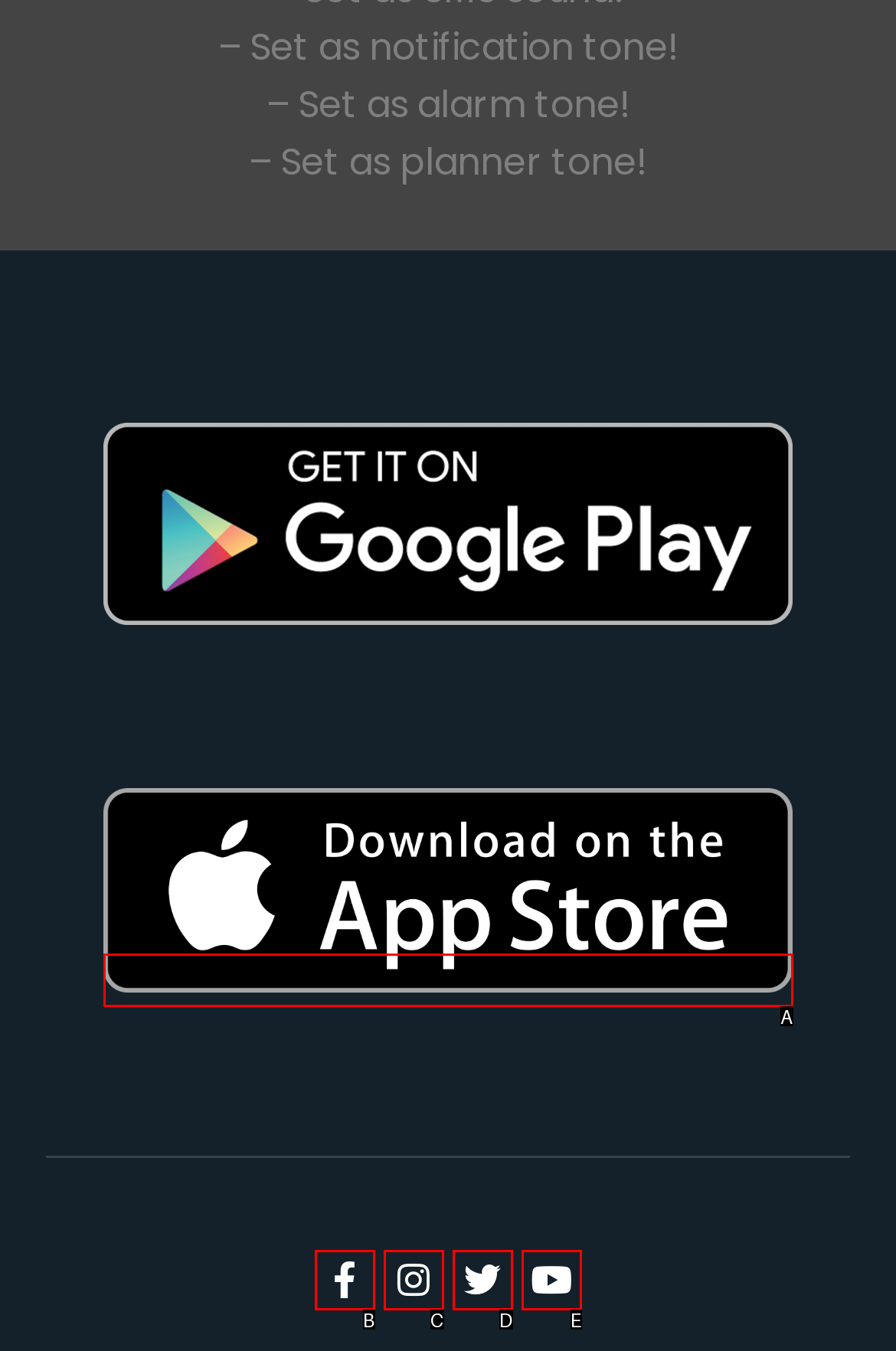Find the HTML element that suits the description: title="Twitter"
Indicate your answer with the letter of the matching option from the choices provided.

D